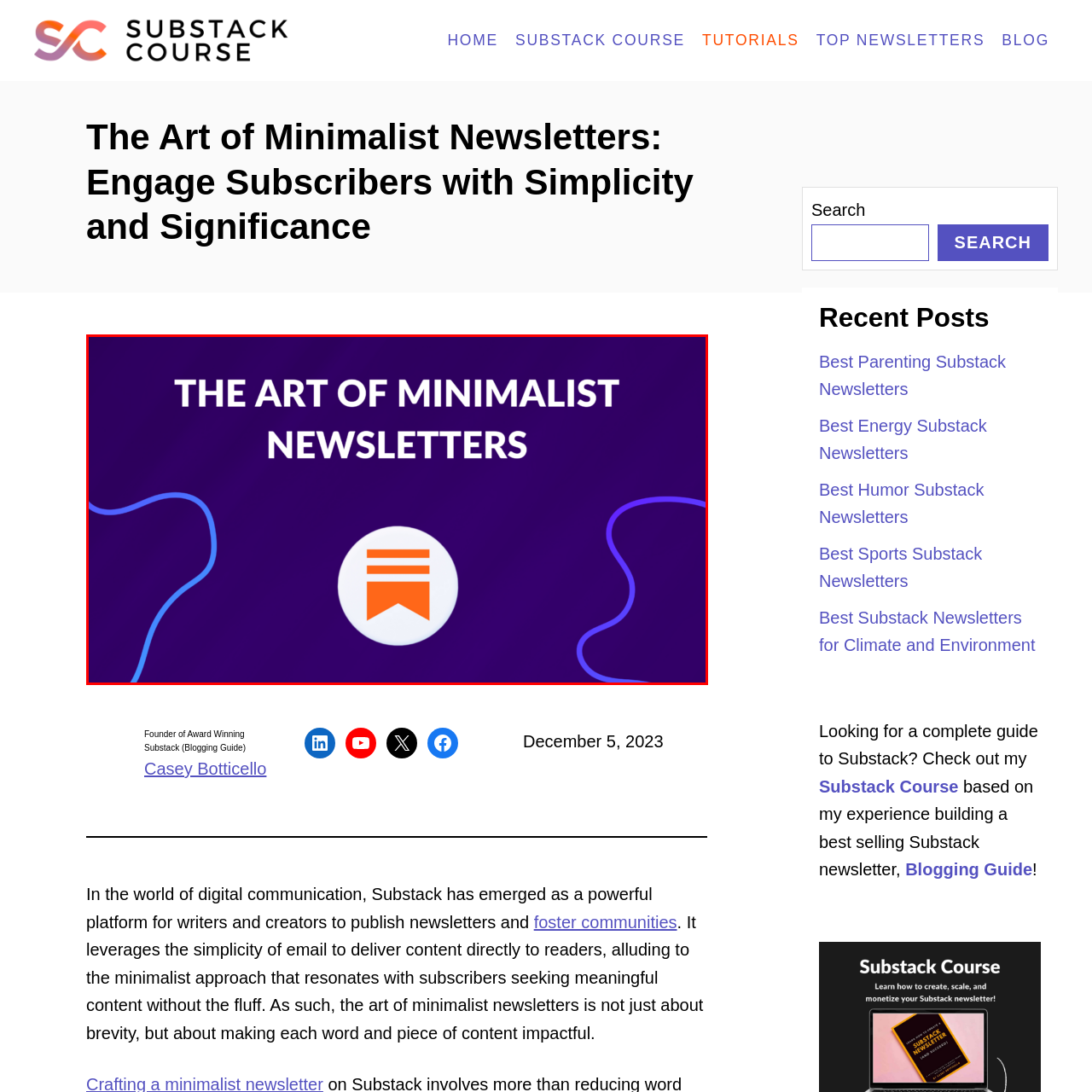Analyze the picture enclosed by the red bounding box and provide a single-word or phrase answer to this question:
What color is the stylized banner within the Substack logo?

Orange